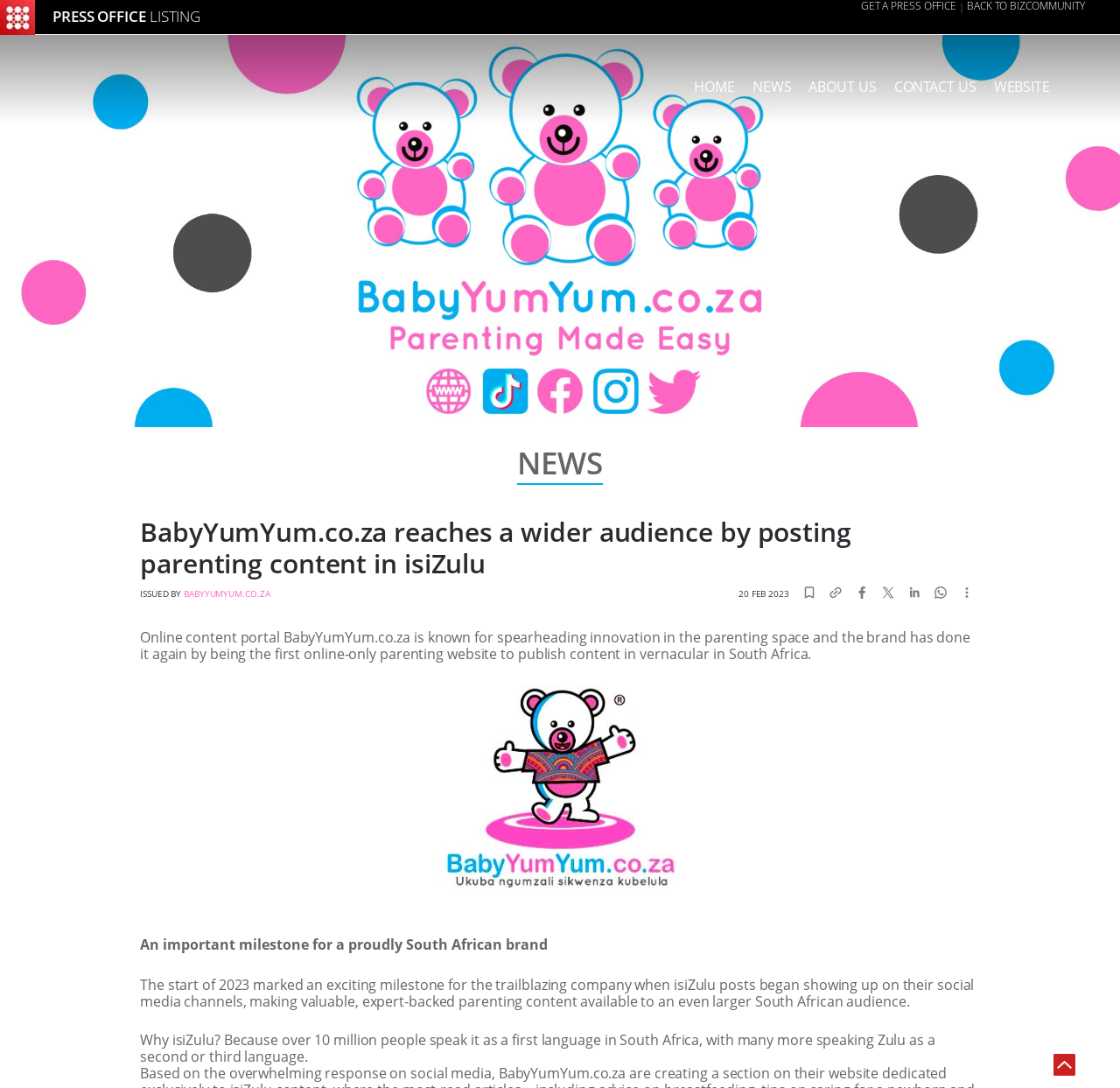Please identify the bounding box coordinates of the clickable area that will fulfill the following instruction: "Click on the 'BACK TO BIZCOMMUNITY' link". The coordinates should be in the format of four float numbers between 0 and 1, i.e., [left, top, right, bottom].

[0.863, 0.0, 0.969, 0.012]